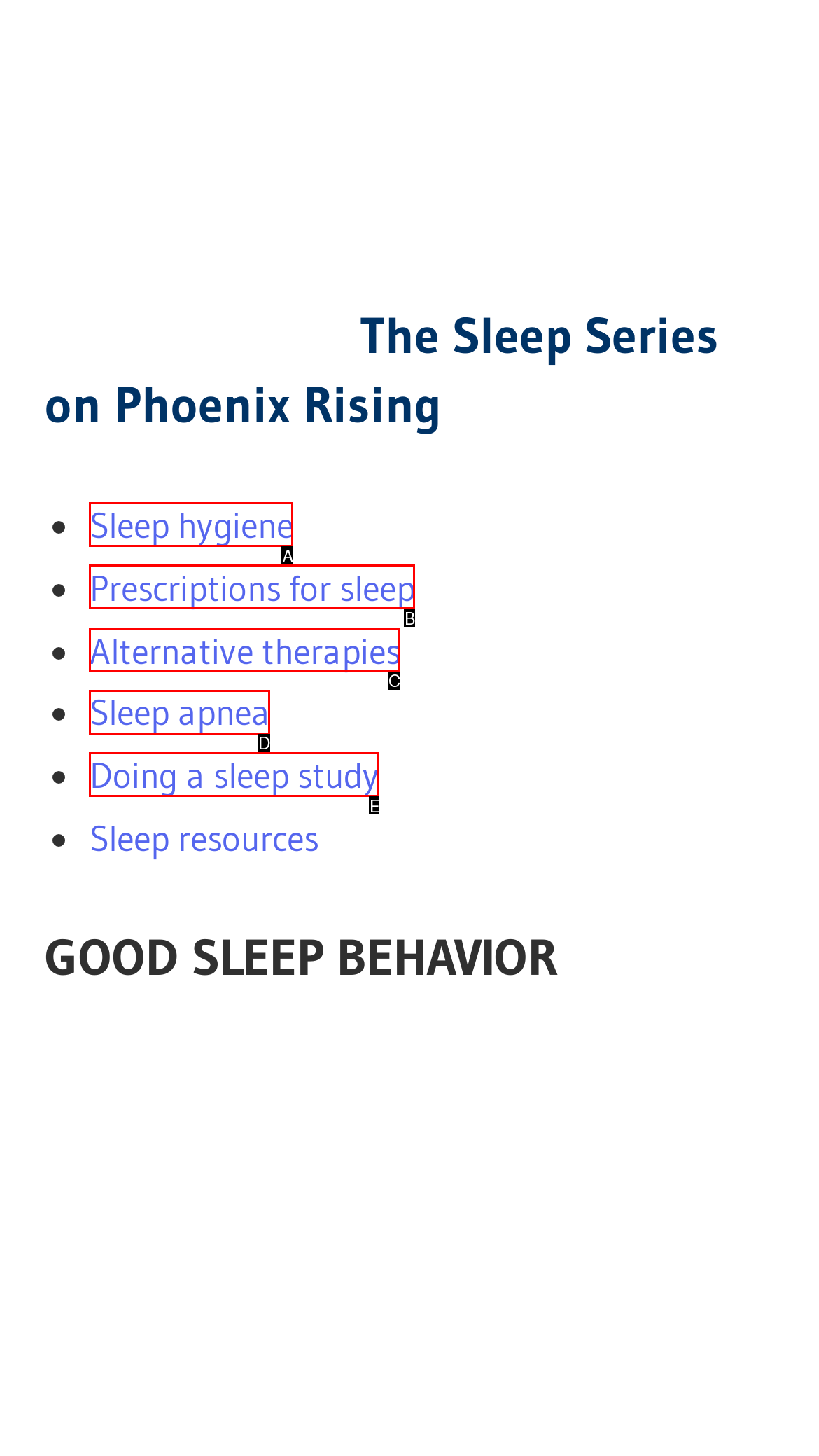Determine which option matches the element description: Doing a sleep study
Reply with the letter of the appropriate option from the options provided.

E